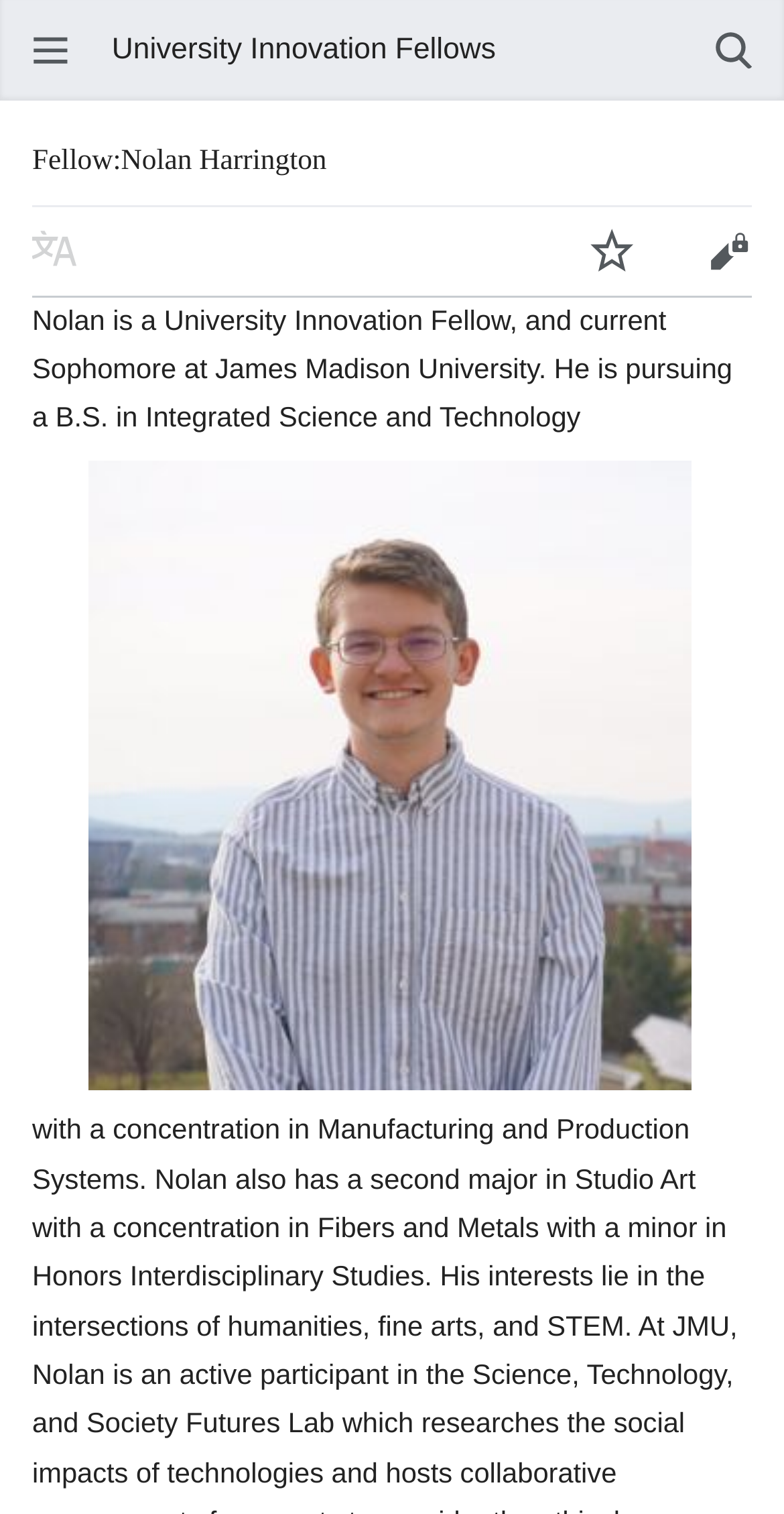Offer an in-depth caption of the entire webpage.

The webpage is about Nolan Harrington, a University Innovation Fellow. At the top left, there is a link to open the main menu. On the opposite side, at the top right, a search button is located. Below the search button, a heading displays the title "Fellow:Nolan Harrington". 

Under the heading, there are three buttons aligned horizontally: "Read in another language" on the left, "Watch this page" in the middle, and "Edit" on the right. 

A paragraph of text follows, describing Nolan as a University Innovation Fellow and a Sophomore at James Madison University, pursuing a B.S. in Integrated Science and Technology. 

To the right of the text, a link to an image "NolanHarrington2.jpeg" is positioned, which is actually an image of Nolan Harrington, taking up a significant portion of the page.